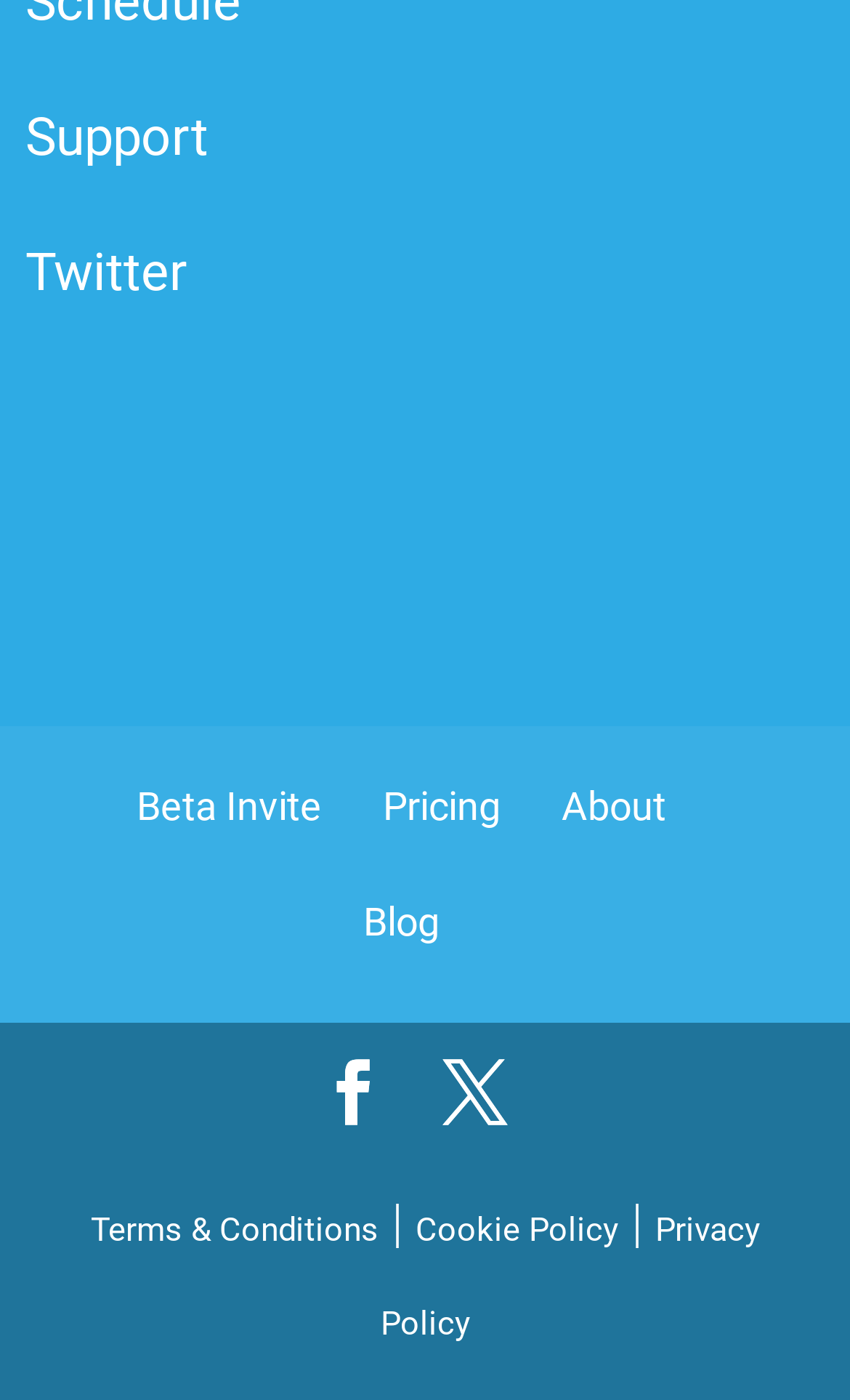Kindly provide the bounding box coordinates of the section you need to click on to fulfill the given instruction: "Click on the next page".

None